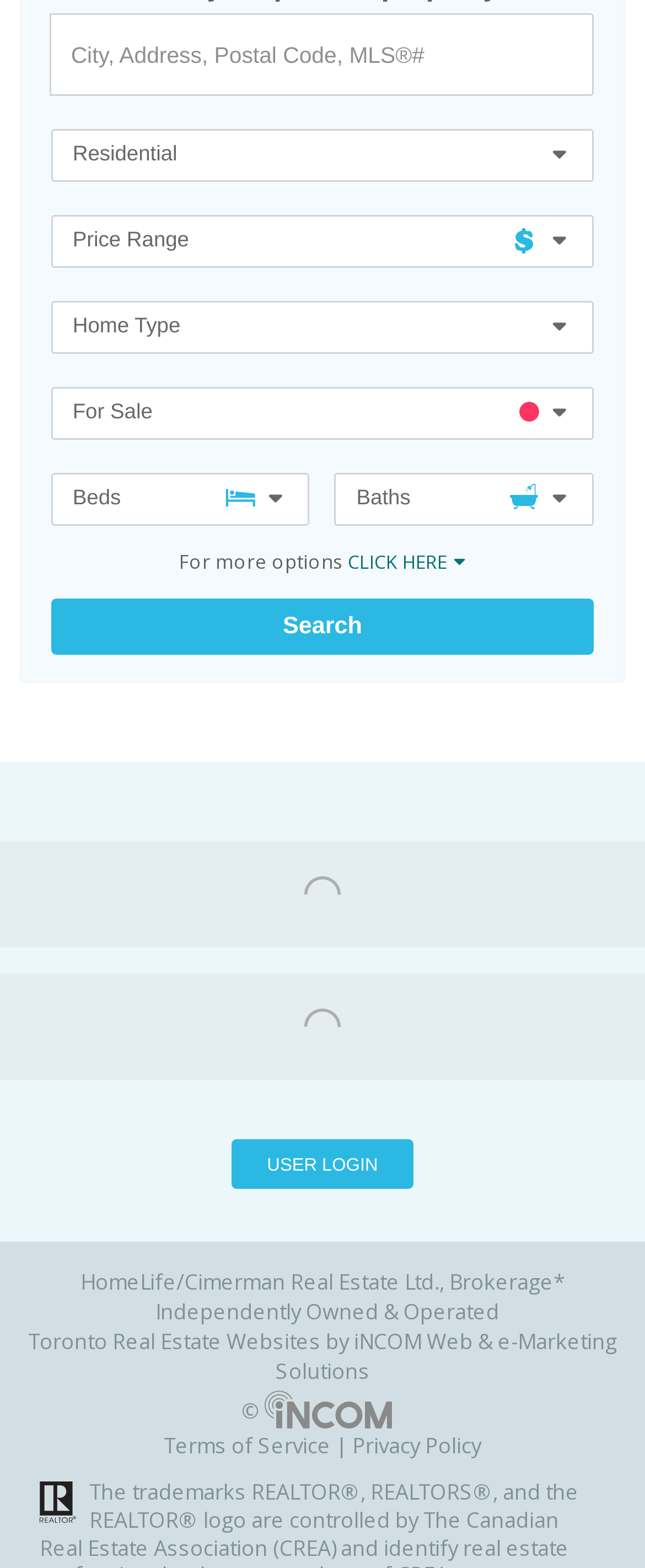What is the purpose of the textbox?
Could you give a comprehensive explanation in response to this question?

The textbox is located at the top of the webpage with a bounding box coordinate of [0.077, 0.009, 0.921, 0.061]. It is labeled as 'City, Address, Postal Code, MLS#' and is not required. This suggests that the user can input their desired location to search for something, likely real estate properties.